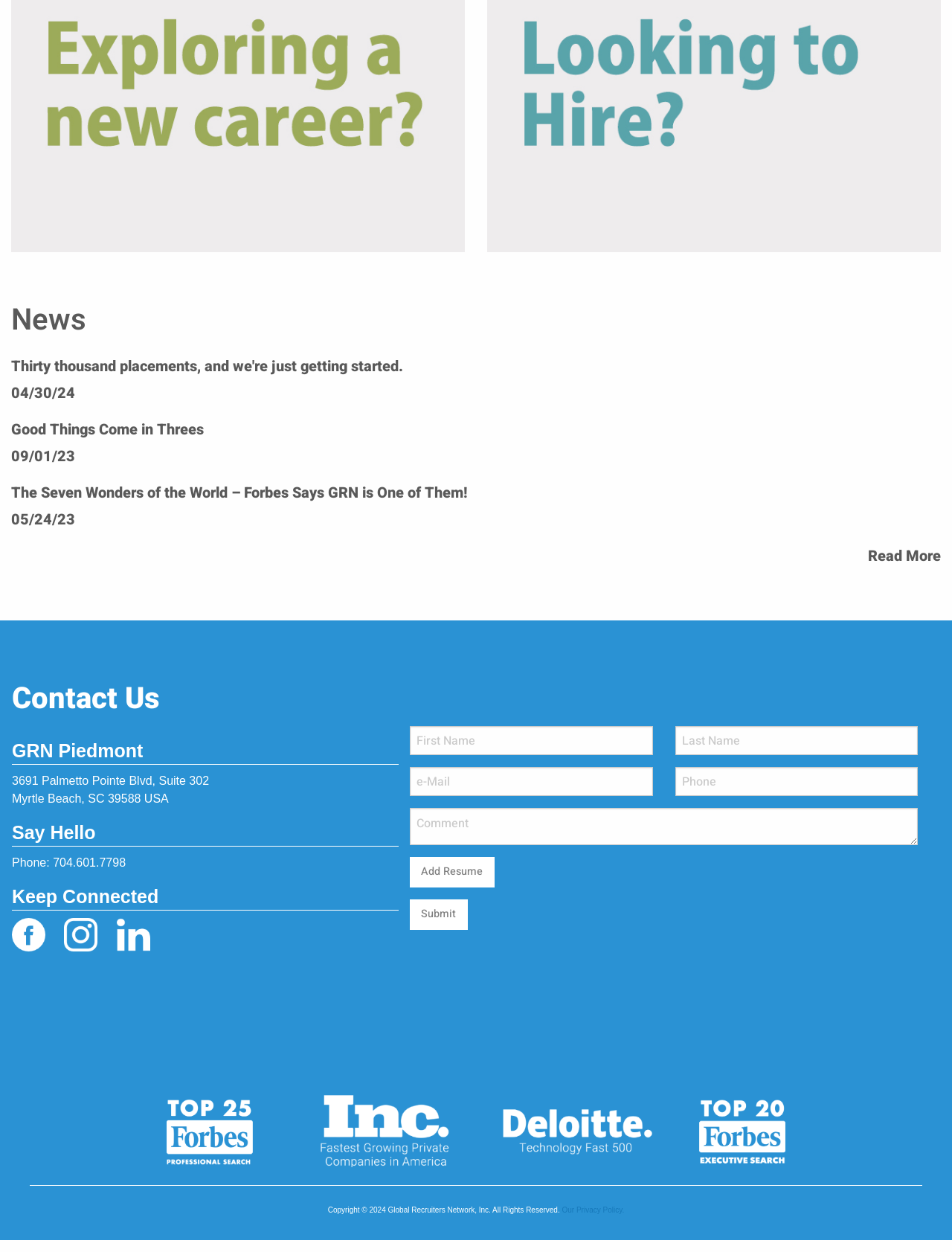Please find the bounding box coordinates of the element that you should click to achieve the following instruction: "Click the 'FaceBook' link". The coordinates should be presented as four float numbers between 0 and 1: [left, top, right, bottom].

[0.012, 0.741, 0.064, 0.751]